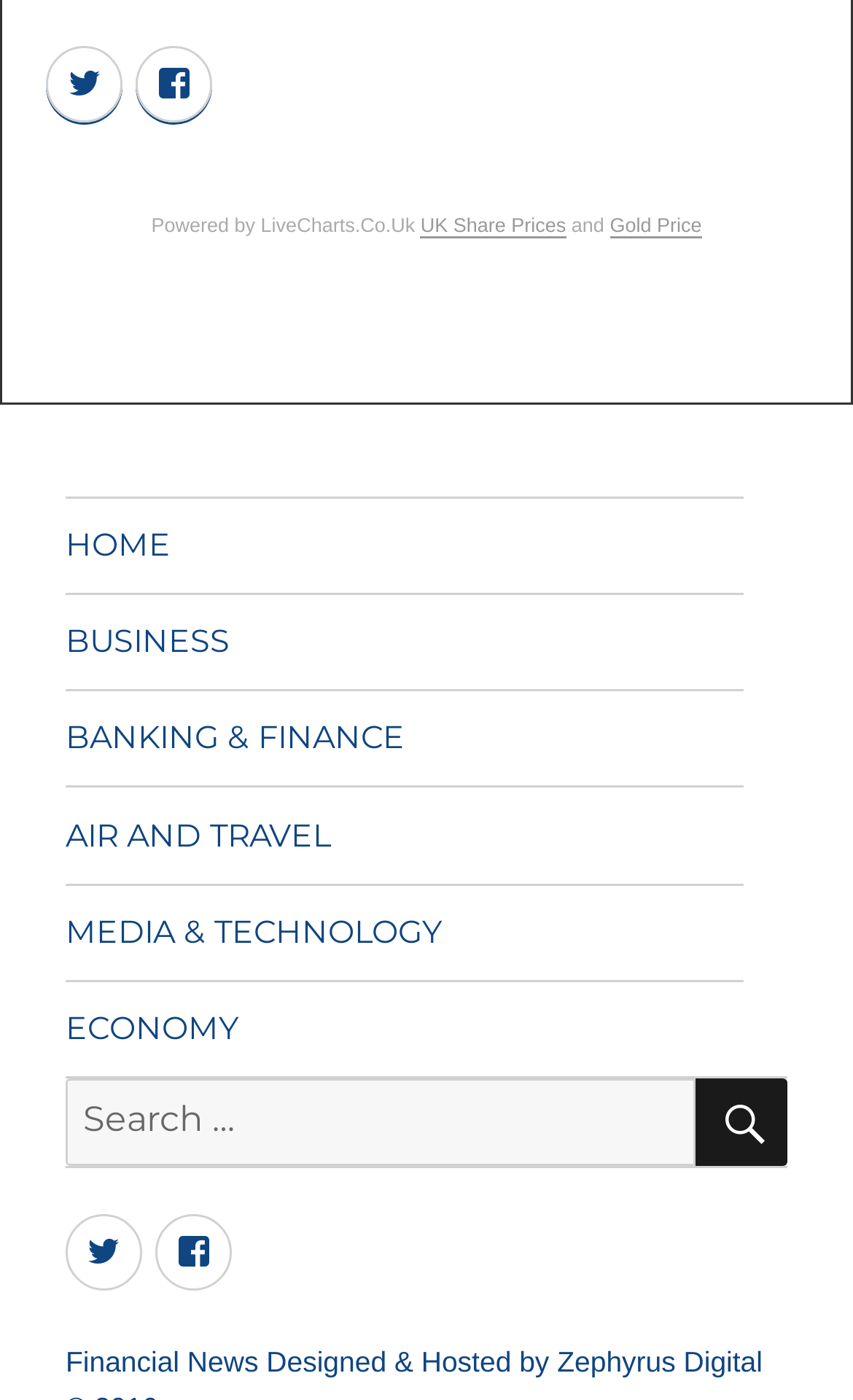Pinpoint the bounding box coordinates of the element to be clicked to execute the instruction: "Go to Twitter".

[0.054, 0.032, 0.144, 0.087]